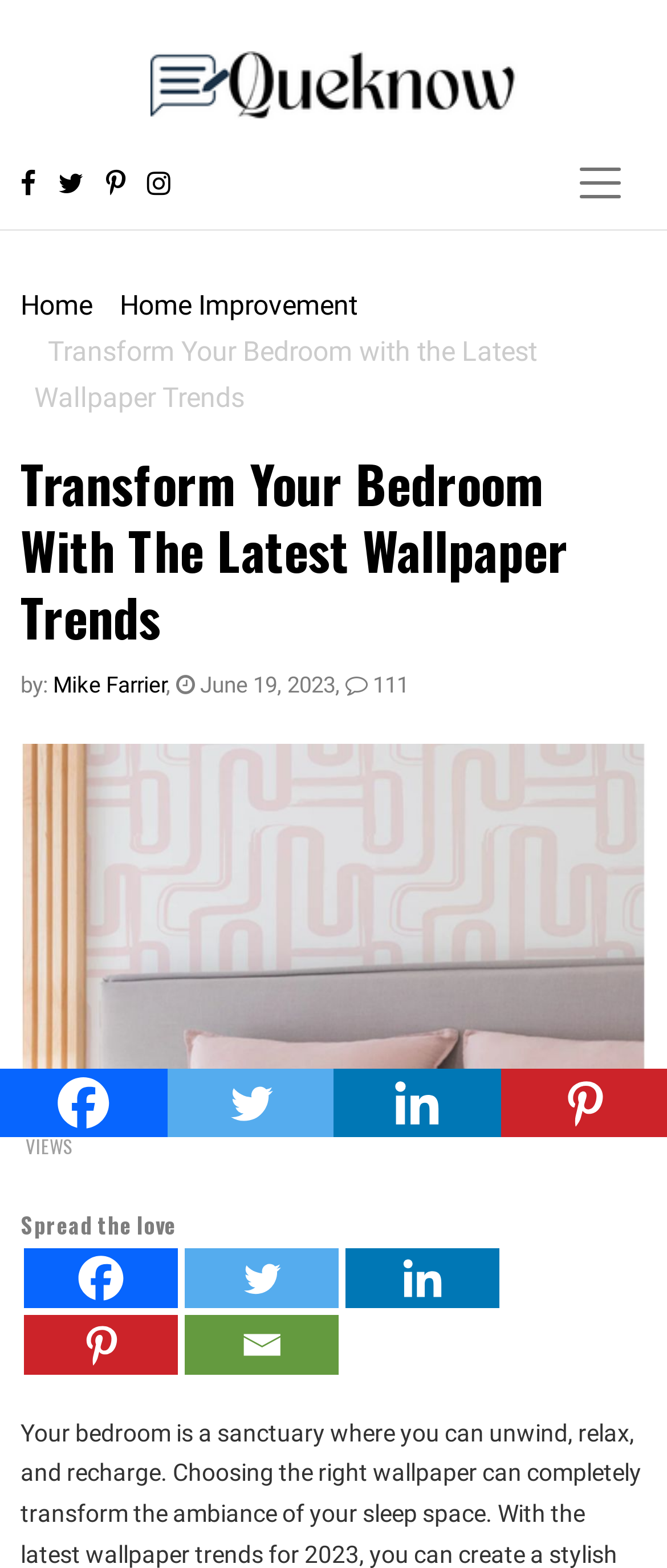Find the bounding box coordinates of the element you need to click on to perform this action: 'Click the '4 Like' button'. The coordinates should be represented by four float values between 0 and 1, in the format [left, top, right, bottom].

None